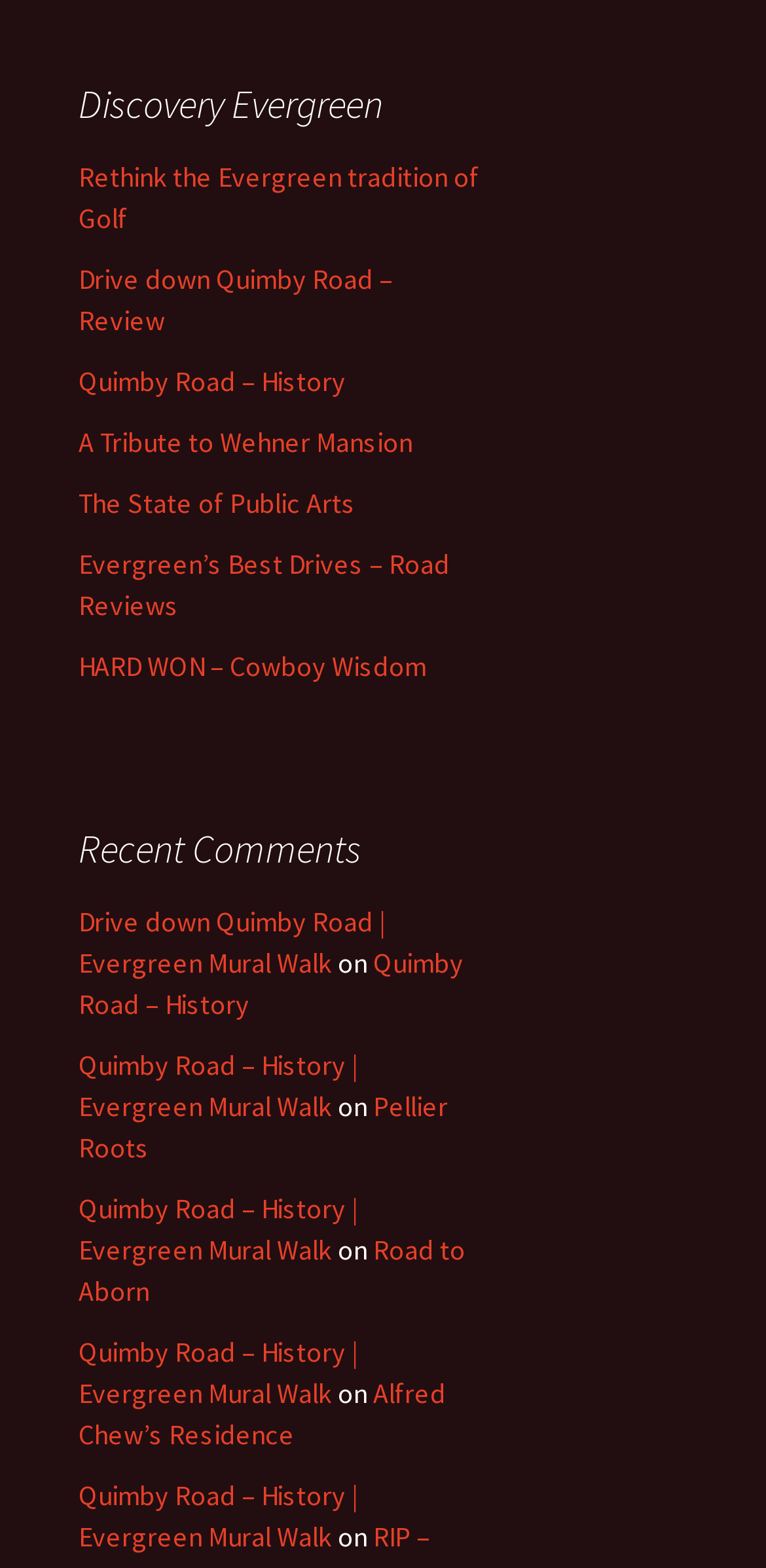What is the purpose of the links under 'Discovery Evergreen'?
Based on the image, give a one-word or short phrase answer.

Explore Evergreen